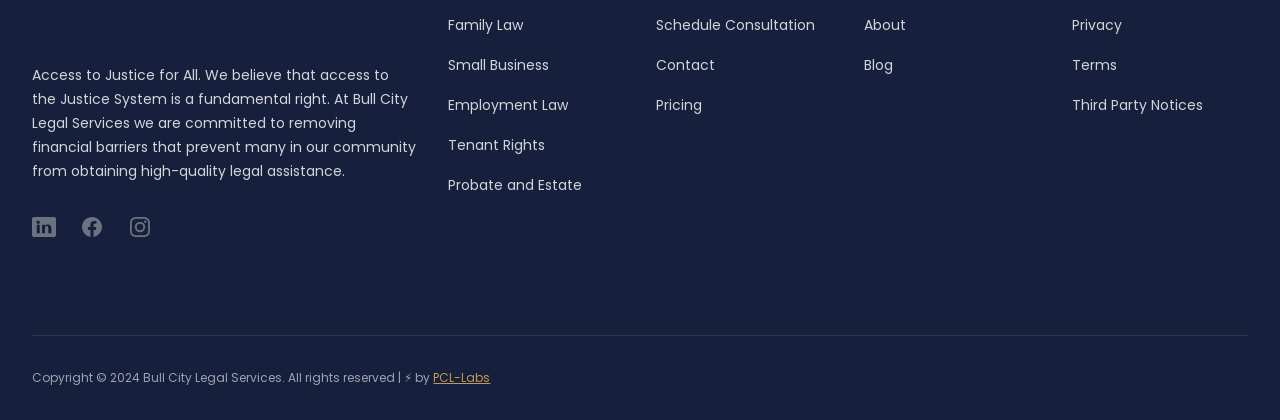What year is the copyright for Bull City Legal Services?
Could you answer the question with a detailed and thorough explanation?

From the StaticText element with ID 73, it is clear that the copyright year for Bull City Legal Services is 2024.